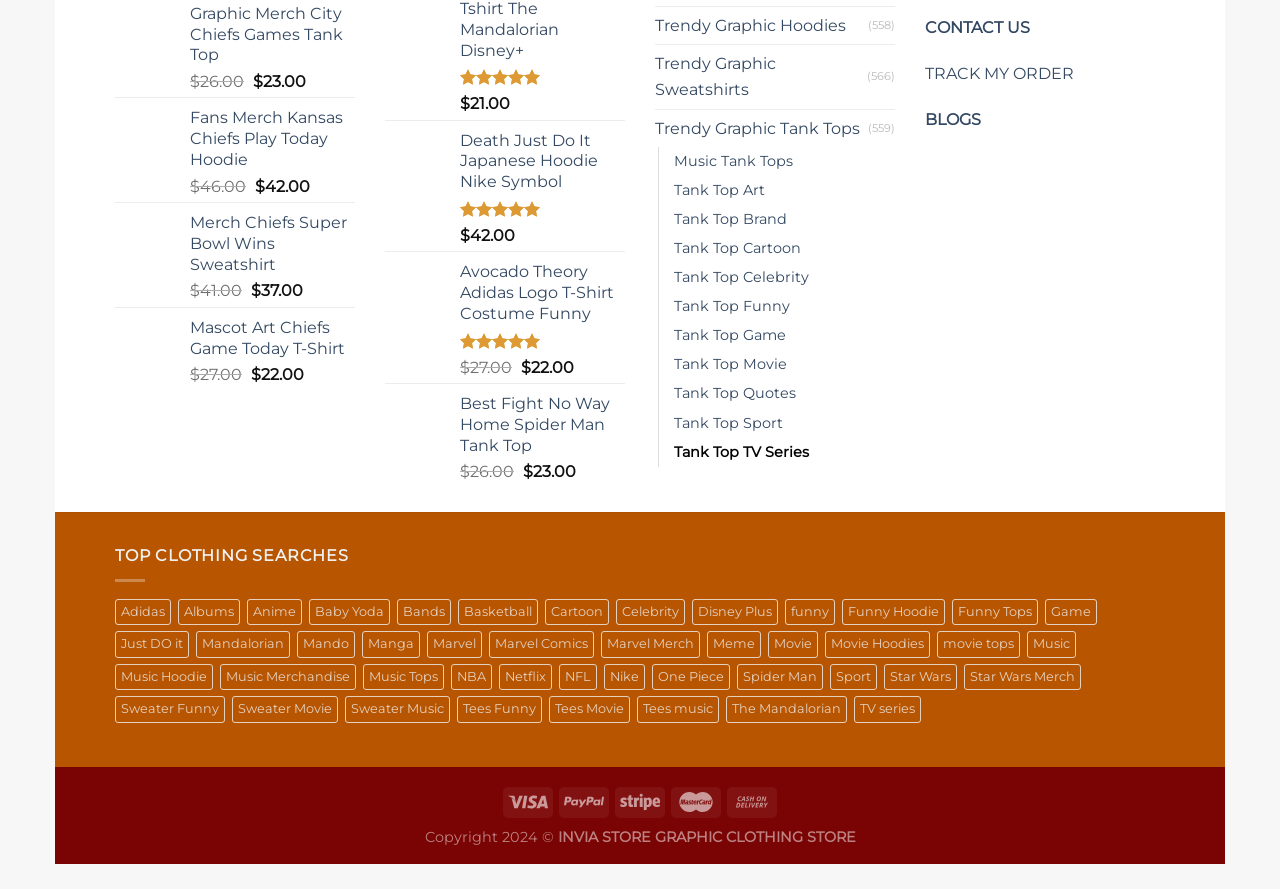How many products are there in the 'funny' category?
Identify the answer in the screenshot and reply with a single word or phrase.

523